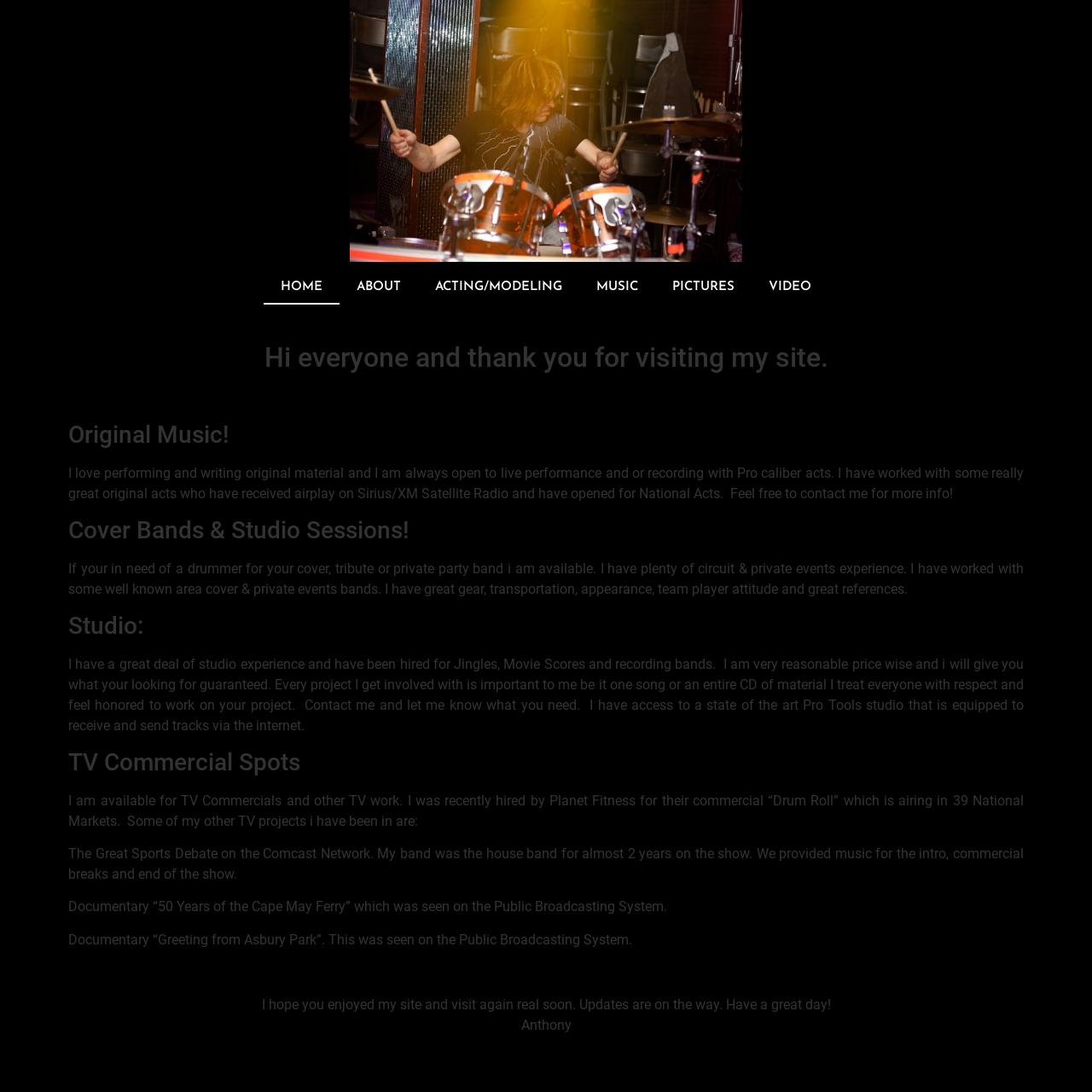What type of bands is Anthony Liberto available to work with?
Provide a concise answer using a single word or phrase based on the image.

Cover, tribute, and private party bands